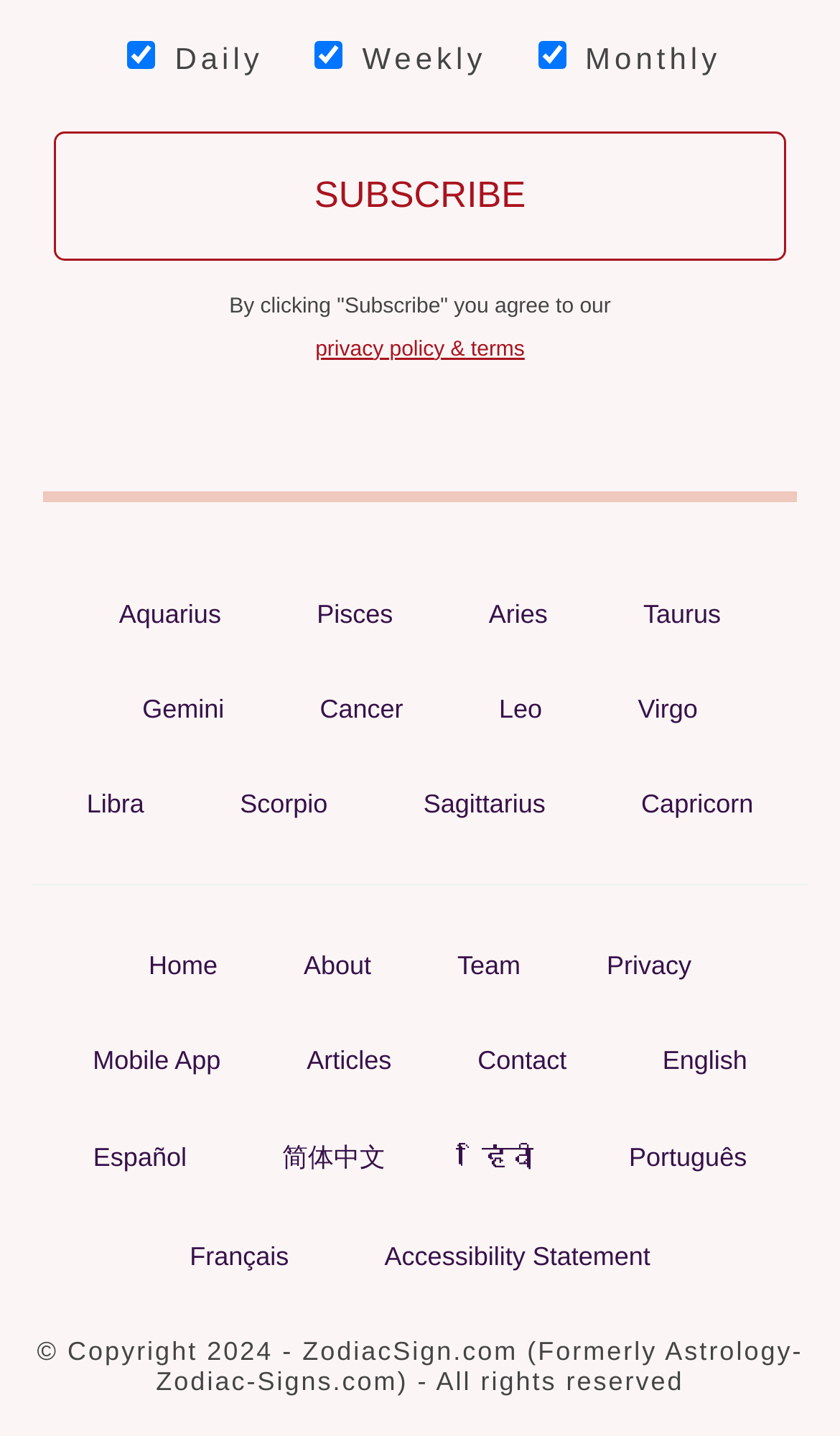Please reply with a single word or brief phrase to the question: 
What is the language of the '简体中文' link?

Chinese